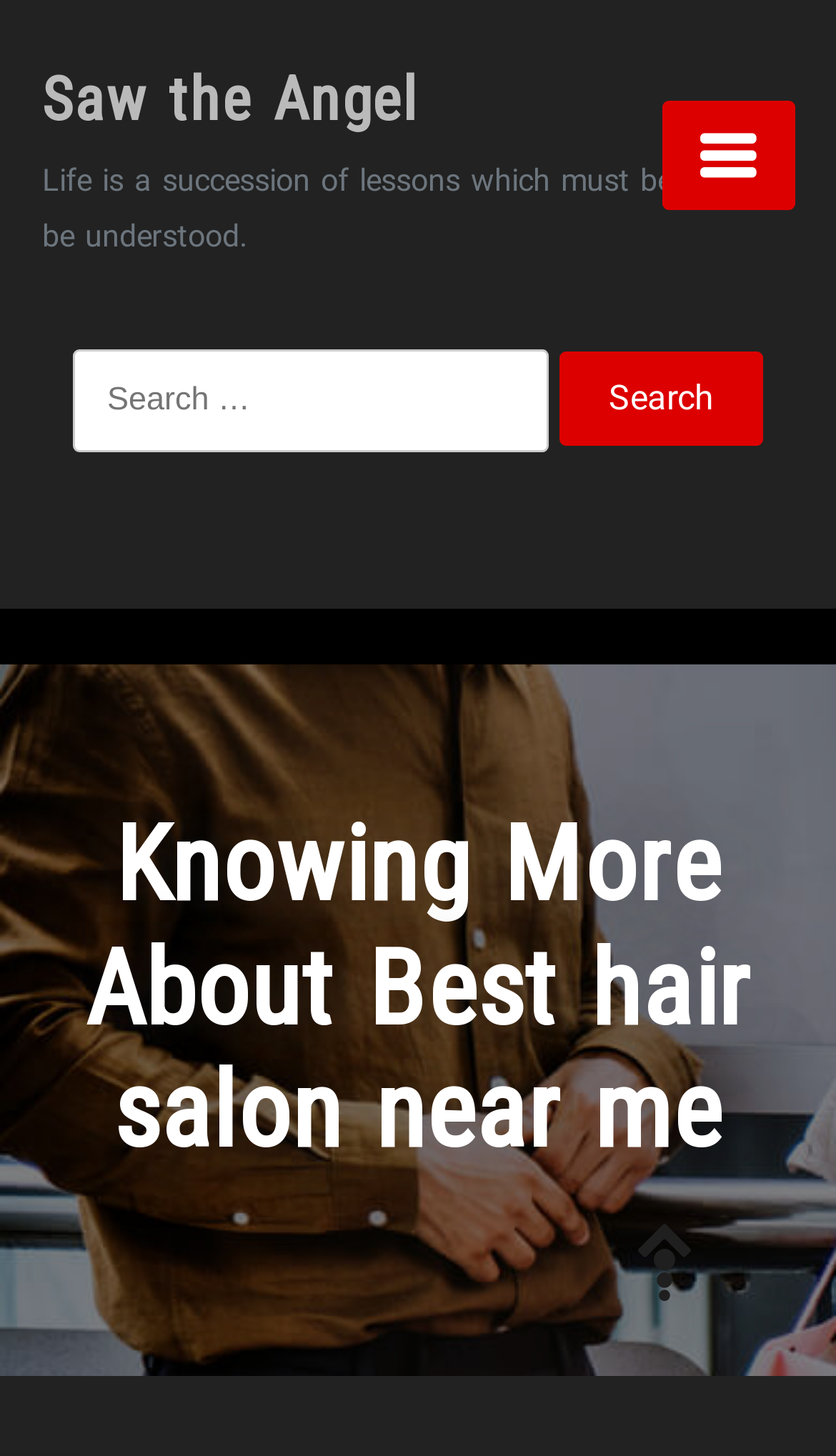Please respond to the question with a concise word or phrase:
What is the symbol on the bottom right?

An icon